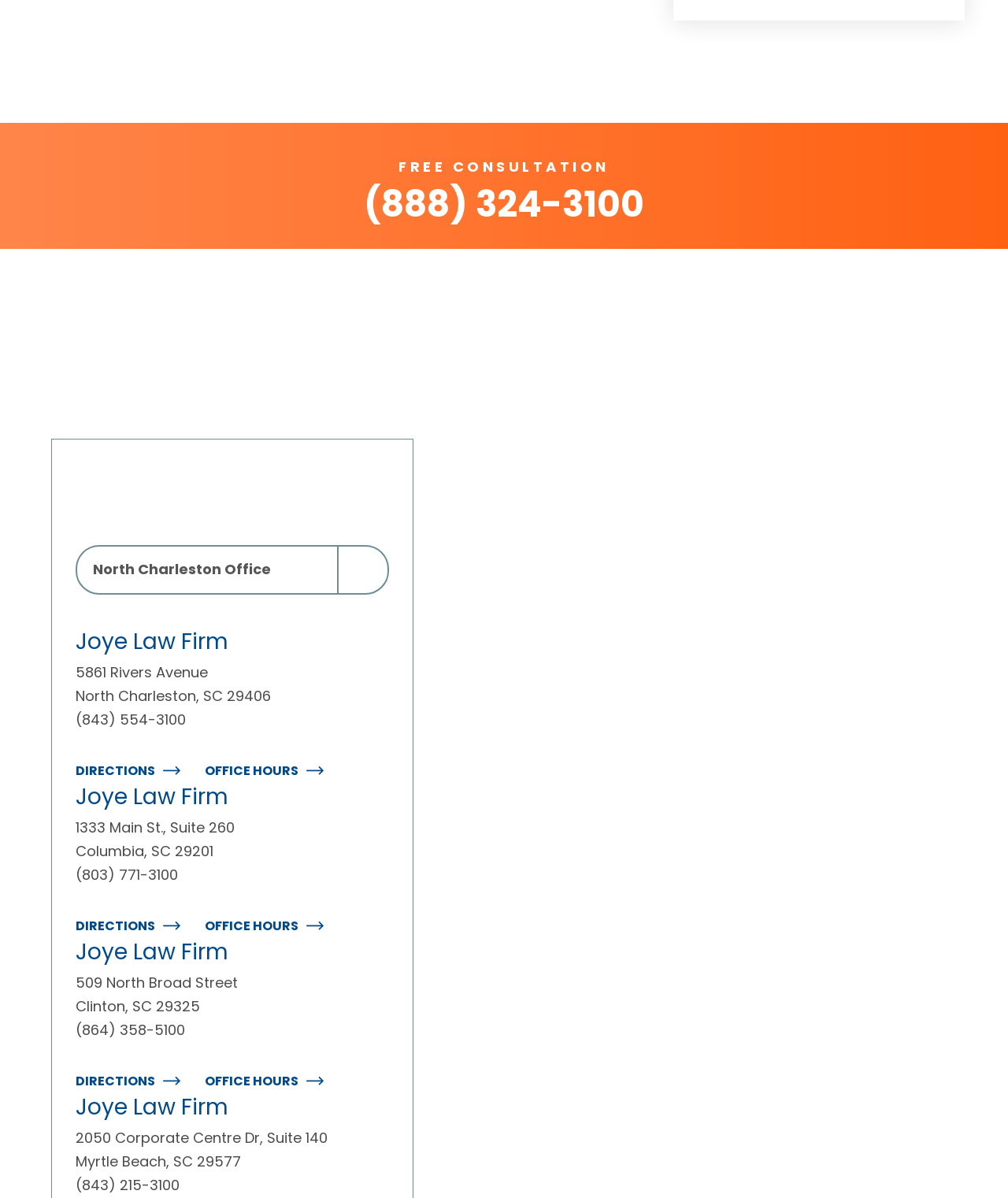Find and indicate the bounding box coordinates of the region you should select to follow the given instruction: "Click the 'FREE CONSULTATION' button".

[0.396, 0.131, 0.604, 0.148]